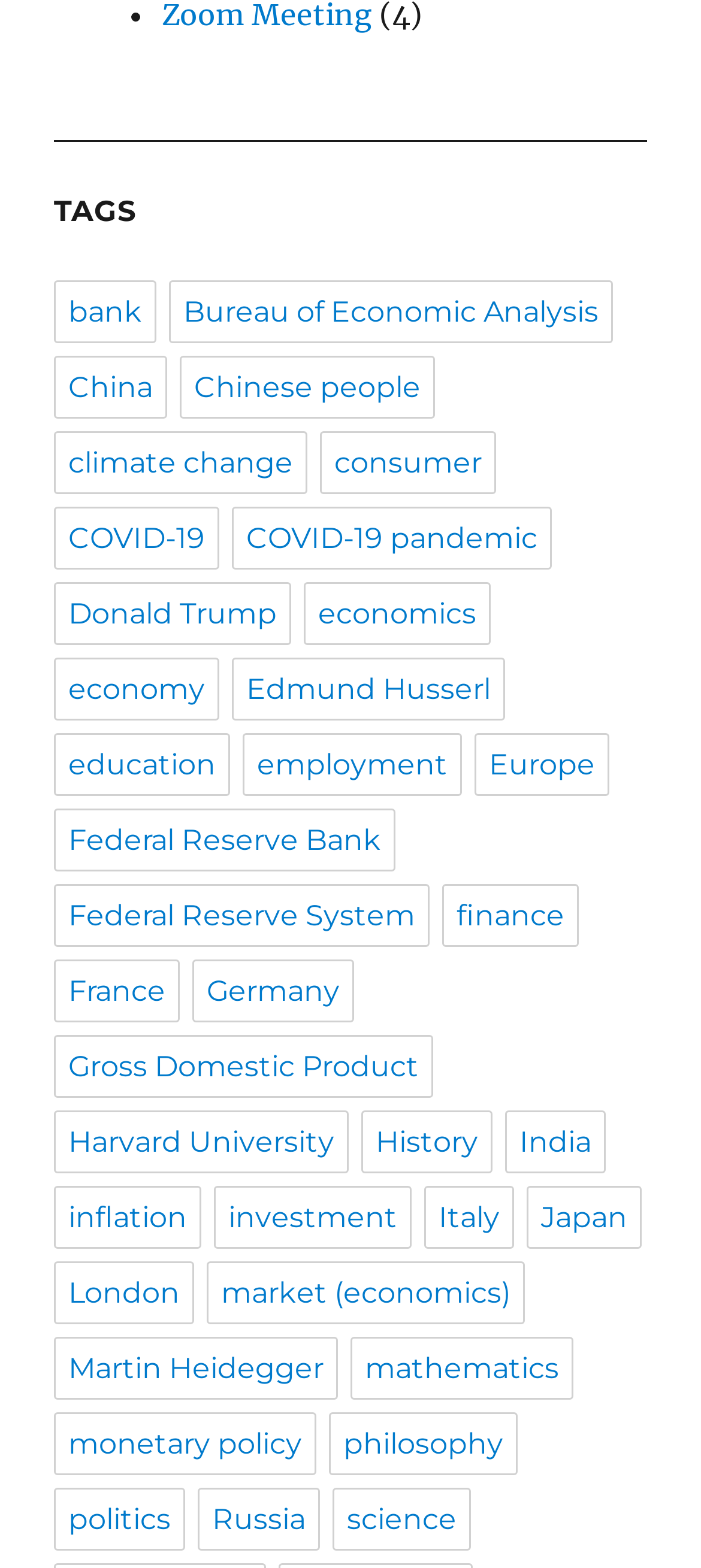Find the bounding box coordinates for the area you need to click to carry out the instruction: "click on the link about bank". The coordinates should be four float numbers between 0 and 1, indicated as [left, top, right, bottom].

[0.077, 0.179, 0.223, 0.219]